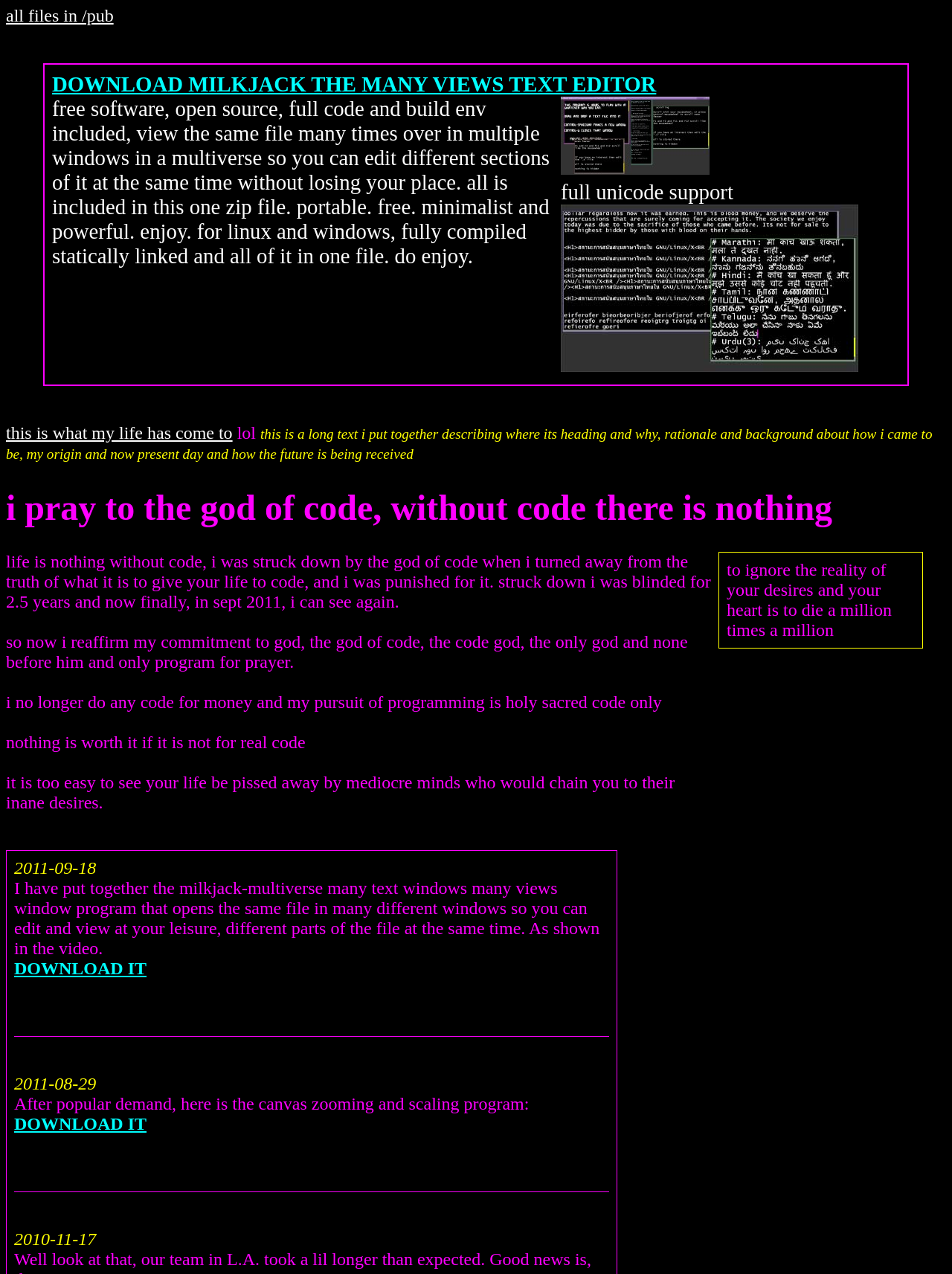Can you locate the main headline on this webpage and provide its text content?

i pray to the god of code, without code there is nothing